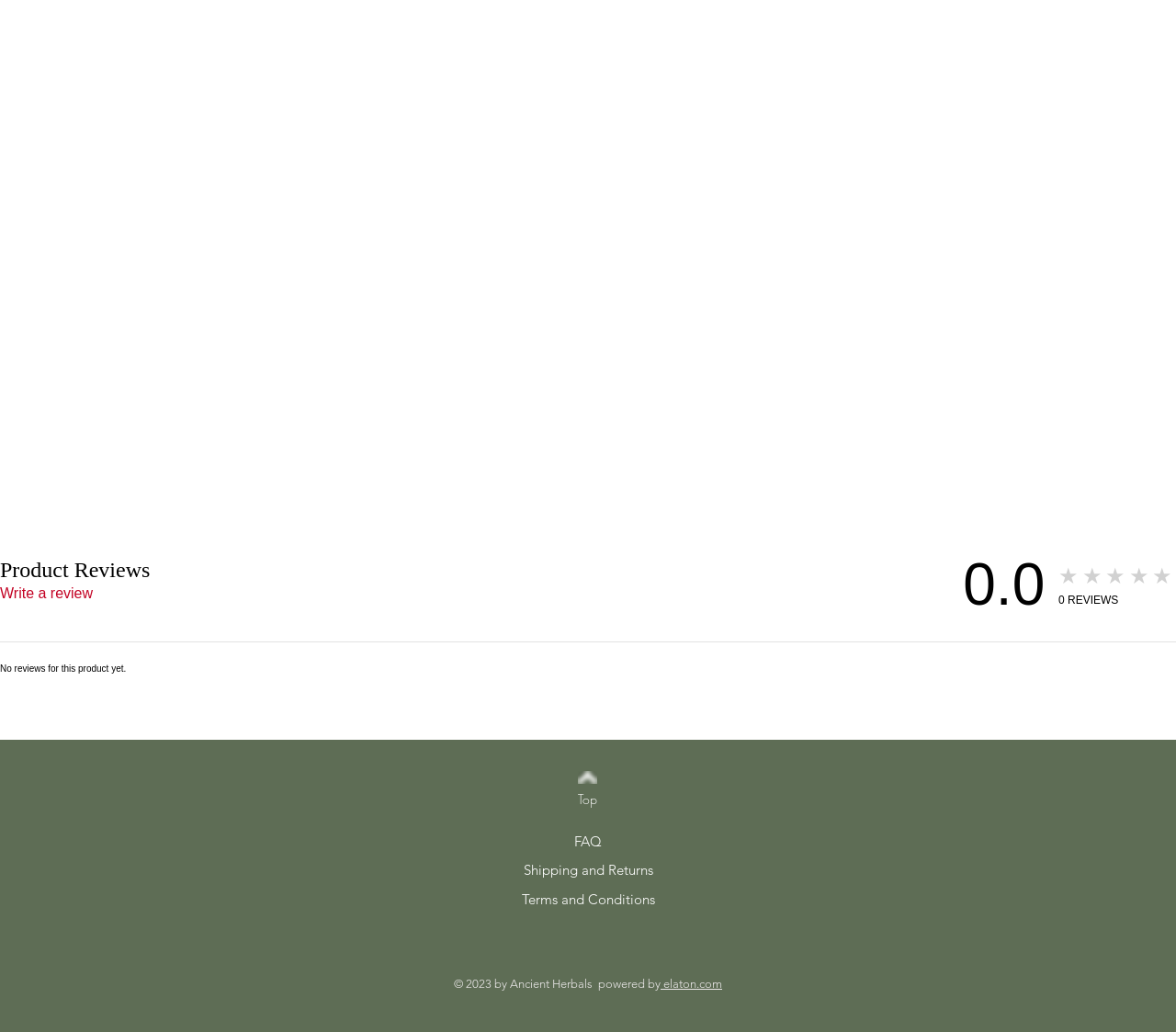Provide the bounding box for the UI element matching this description: "Terms and Conditions".

[0.443, 0.863, 0.557, 0.879]